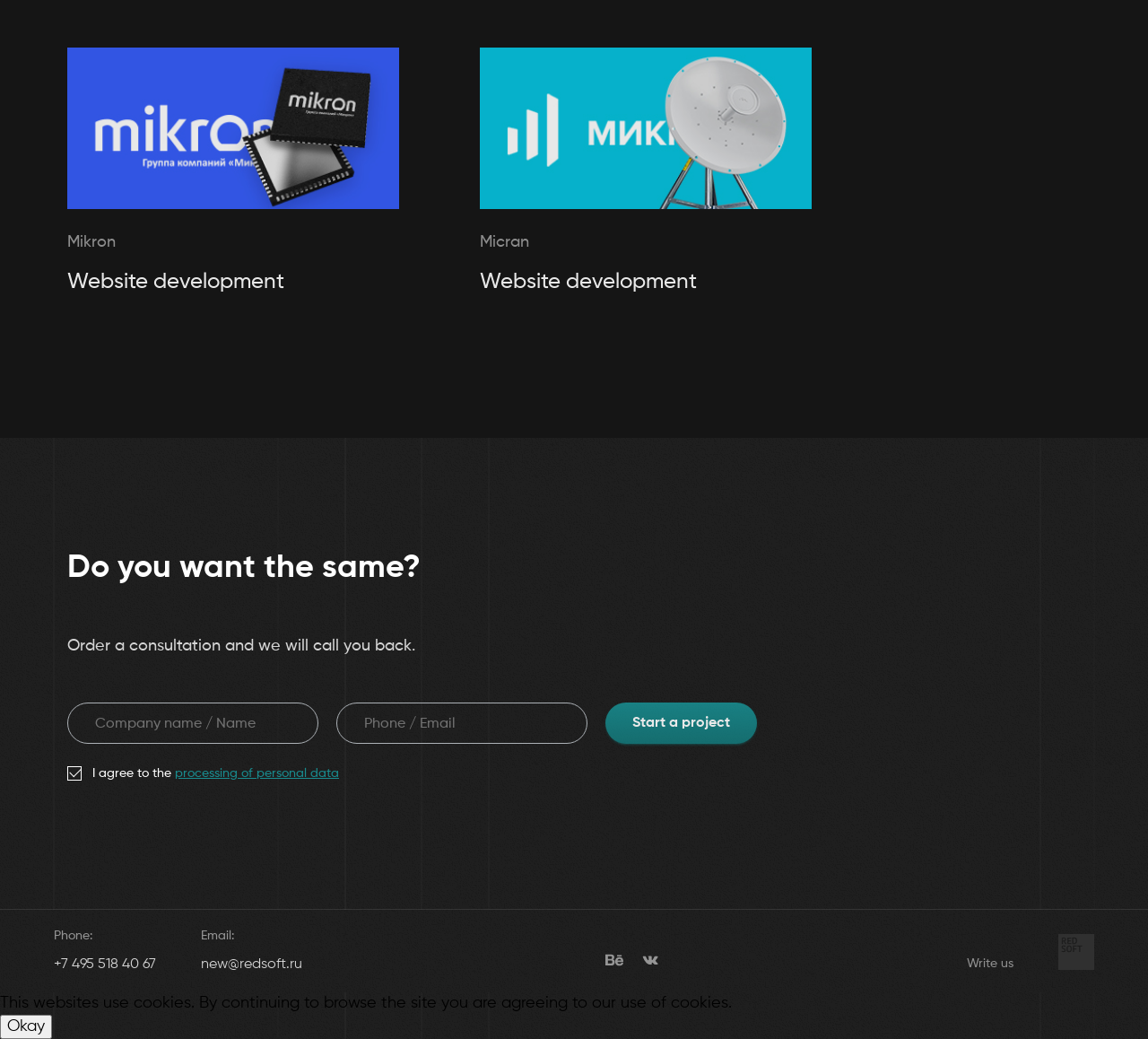Look at the image and give a detailed response to the following question: What is the button on the webpage for?

The button is labeled 'Start a project' and is located below the required fields, indicating that it is used to initiate a project after filling in the necessary information.